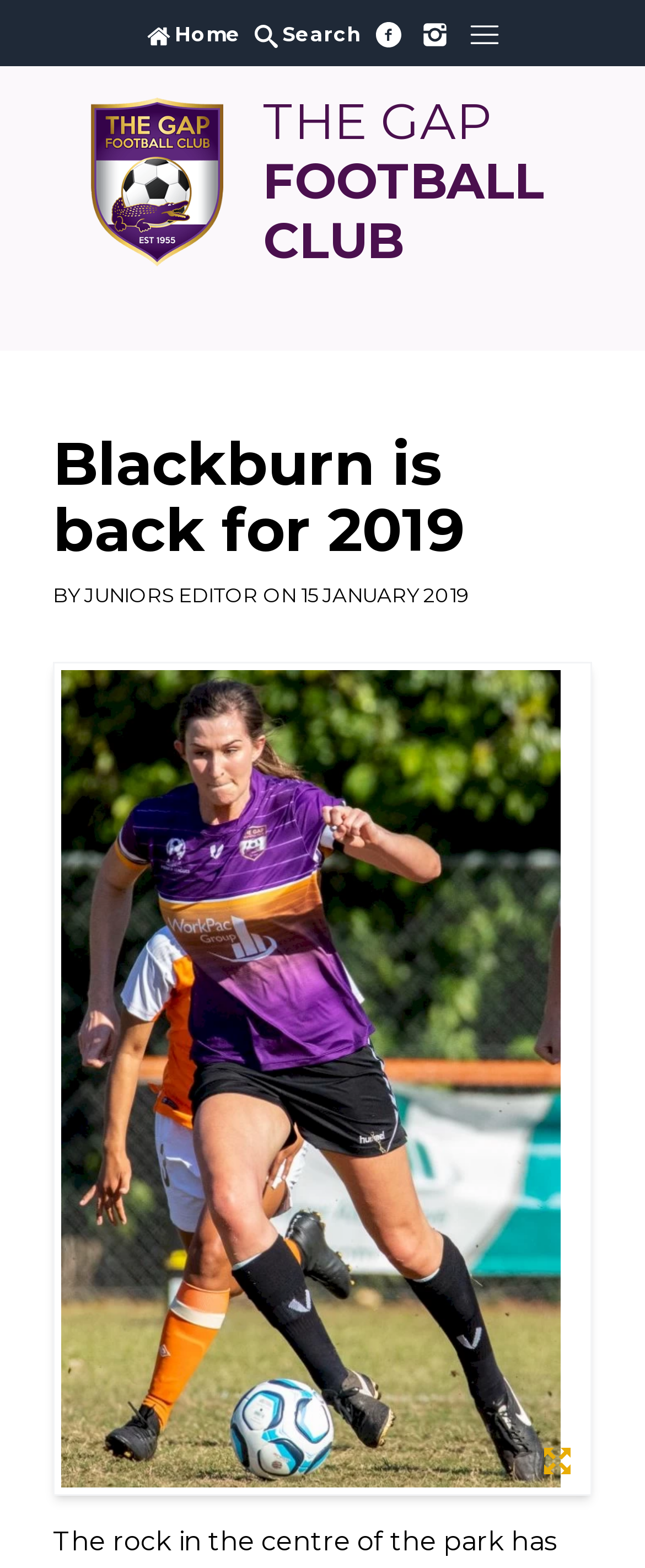Using the information shown in the image, answer the question with as much detail as possible: How many navigation links are present in the auxiliary navigation section?

I counted the number of link elements inside the heading element with the text 'Auxiliary navigation'. I found three such links, with the texts 'Home', 'Search', and 'Facebook'.